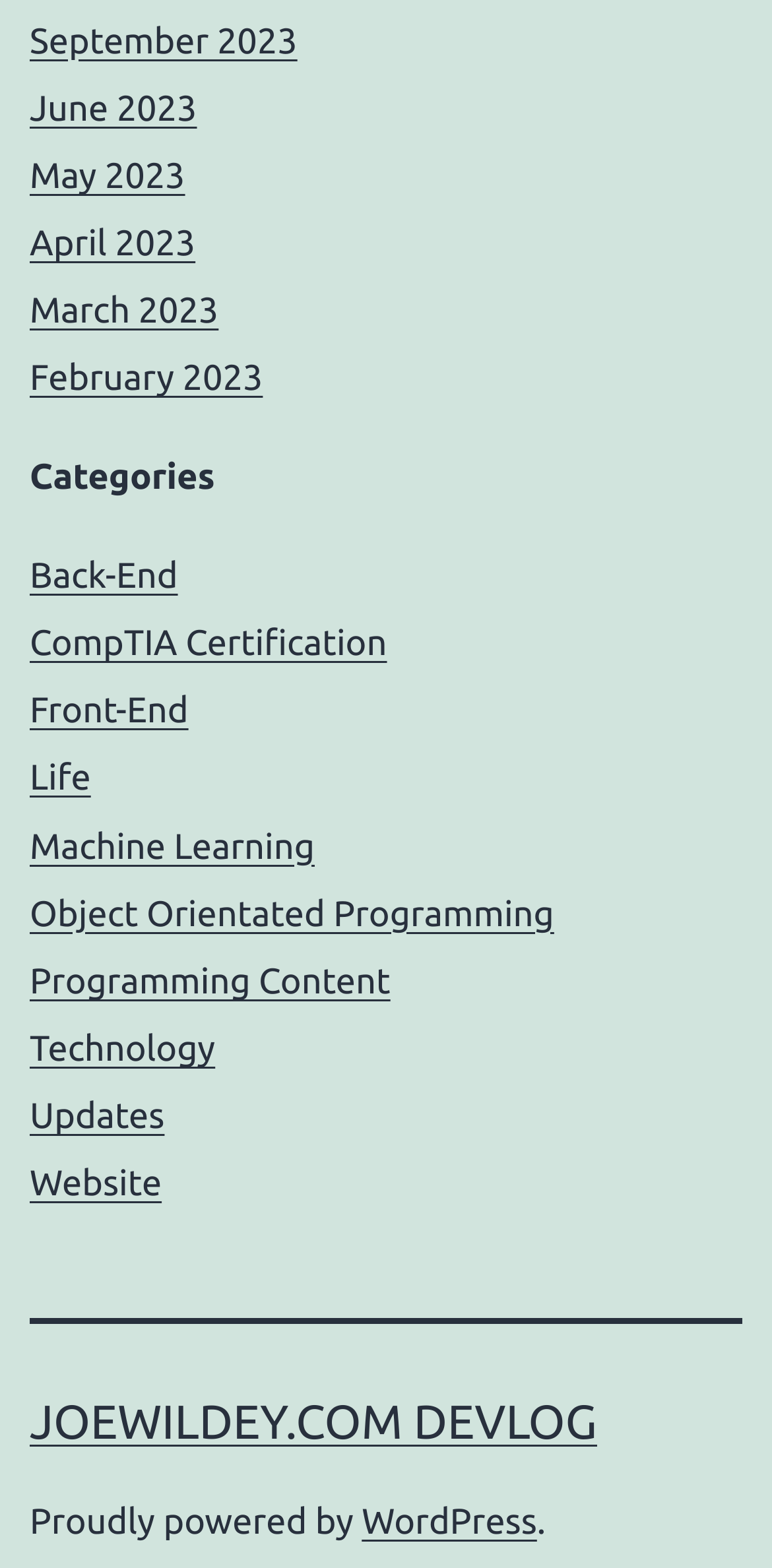Please identify the bounding box coordinates of the clickable area that will allow you to execute the instruction: "View September 2023 archives".

[0.038, 0.013, 0.385, 0.039]